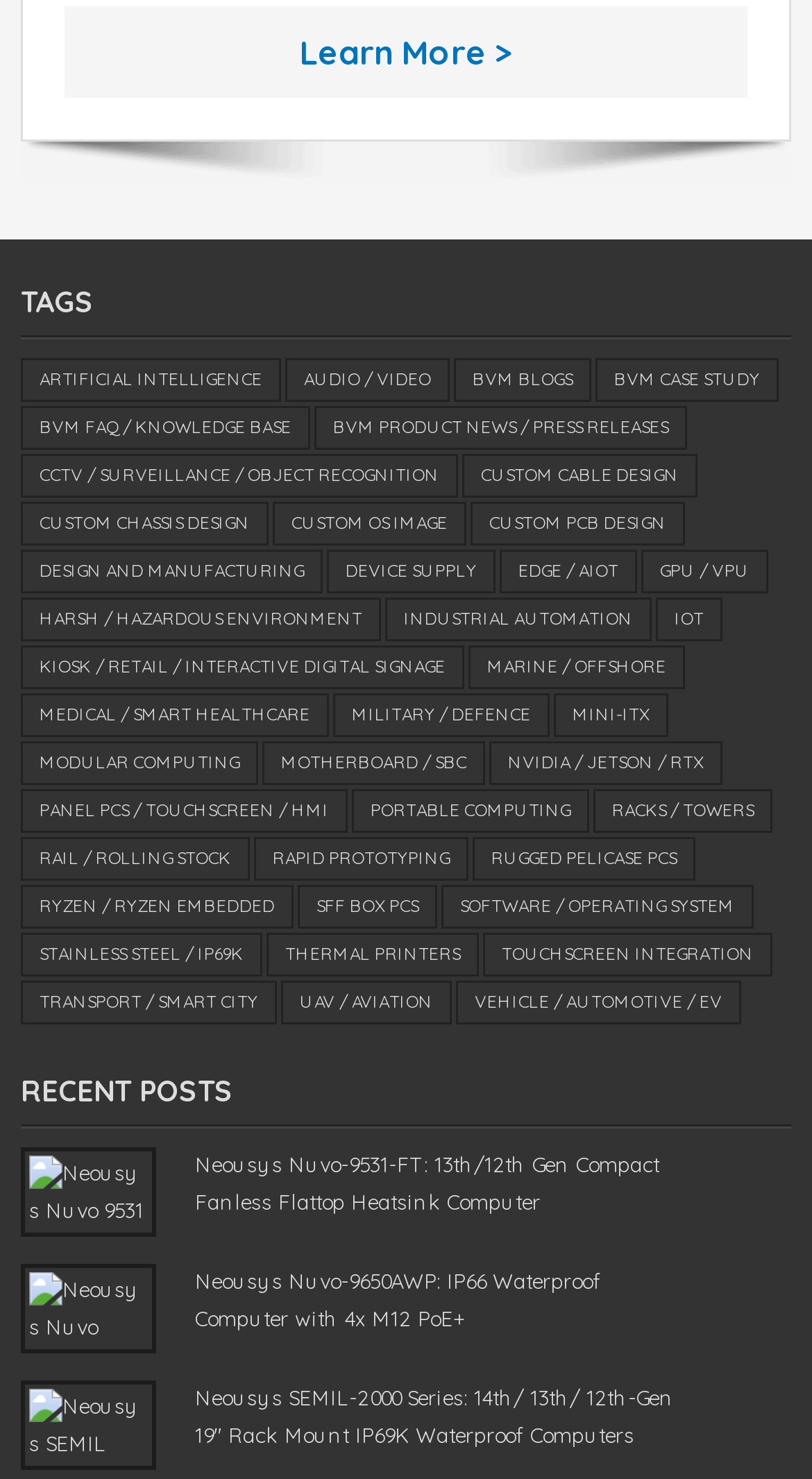What is the format of the links under the 'RECENT POSTS' heading?
Look at the webpage screenshot and answer the question with a detailed explanation.

The format of the links under the 'RECENT POSTS' heading is 'Title with image' because each link is accompanied by an image, and the title of the link is displayed next to the image.